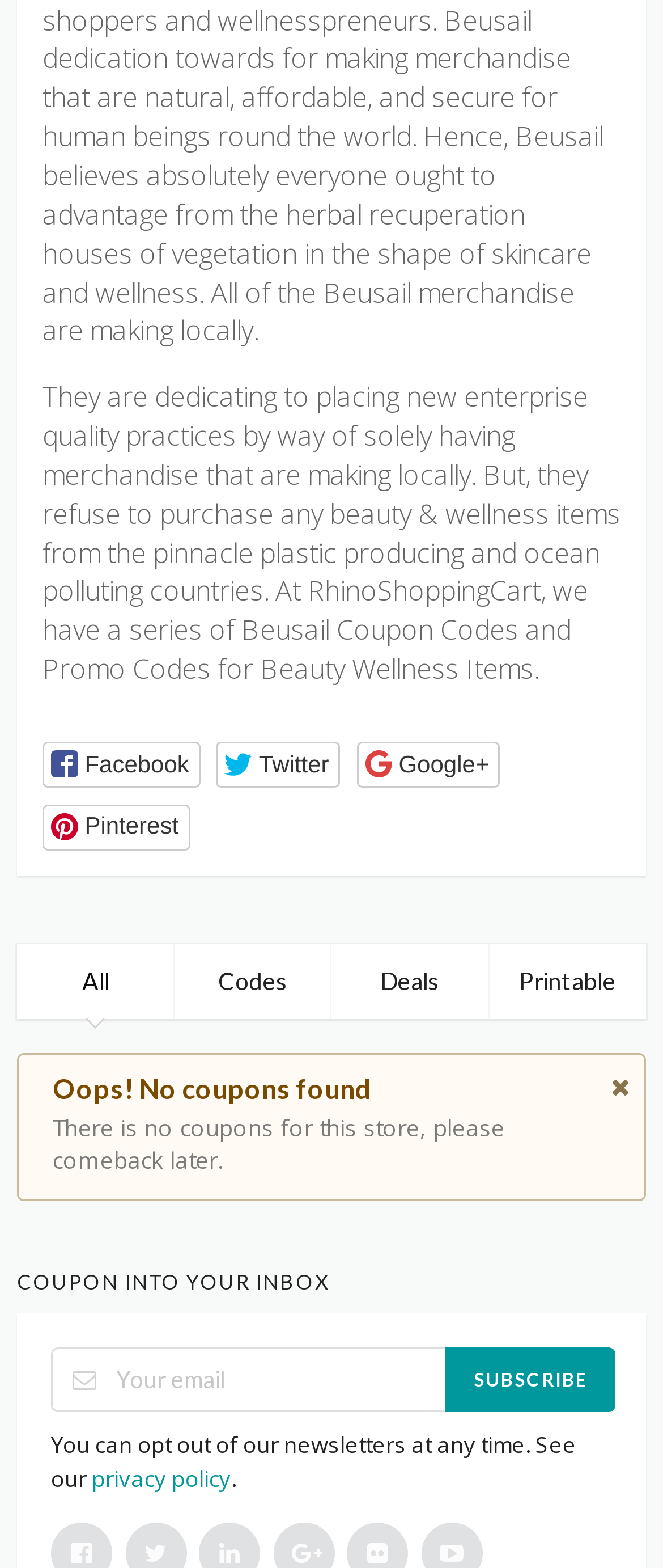How many social media buttons are available?
Provide a one-word or short-phrase answer based on the image.

4